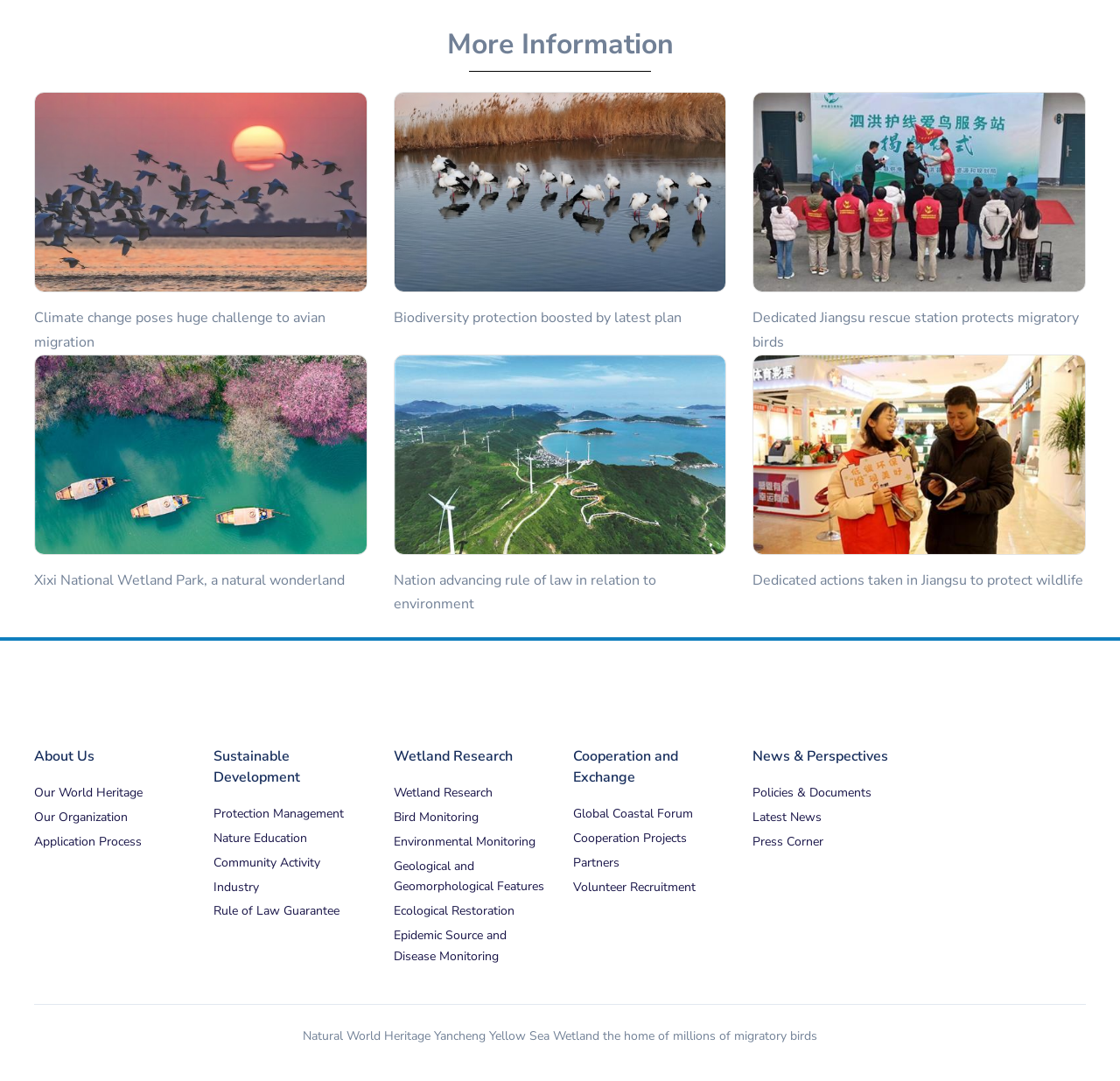Could you locate the bounding box coordinates for the section that should be clicked to accomplish this task: "Learn about biodiversity protection".

[0.351, 0.168, 0.649, 0.306]